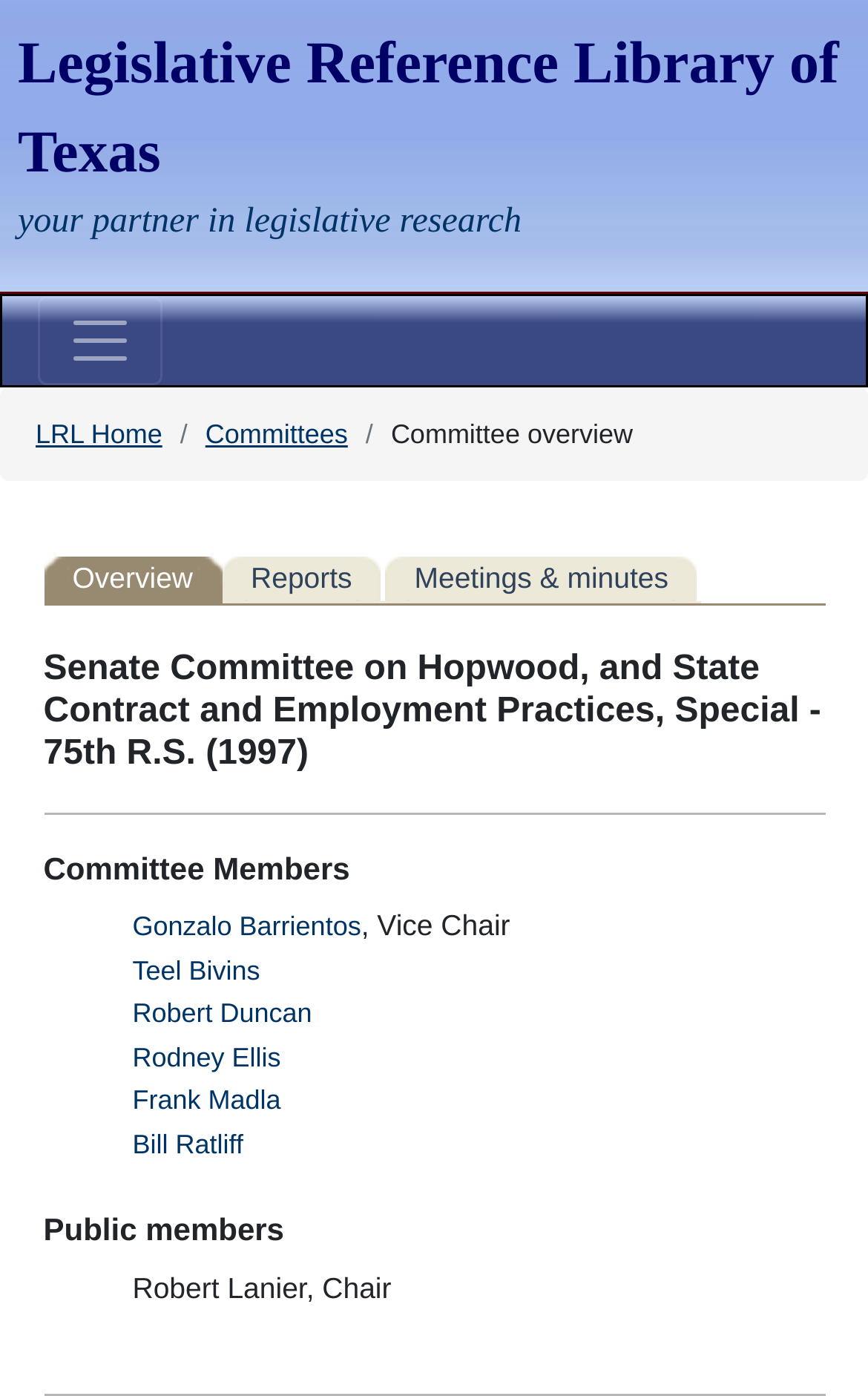What is the name of the committee?
Give a single word or phrase as your answer by examining the image.

Senate Committee on Hopwood